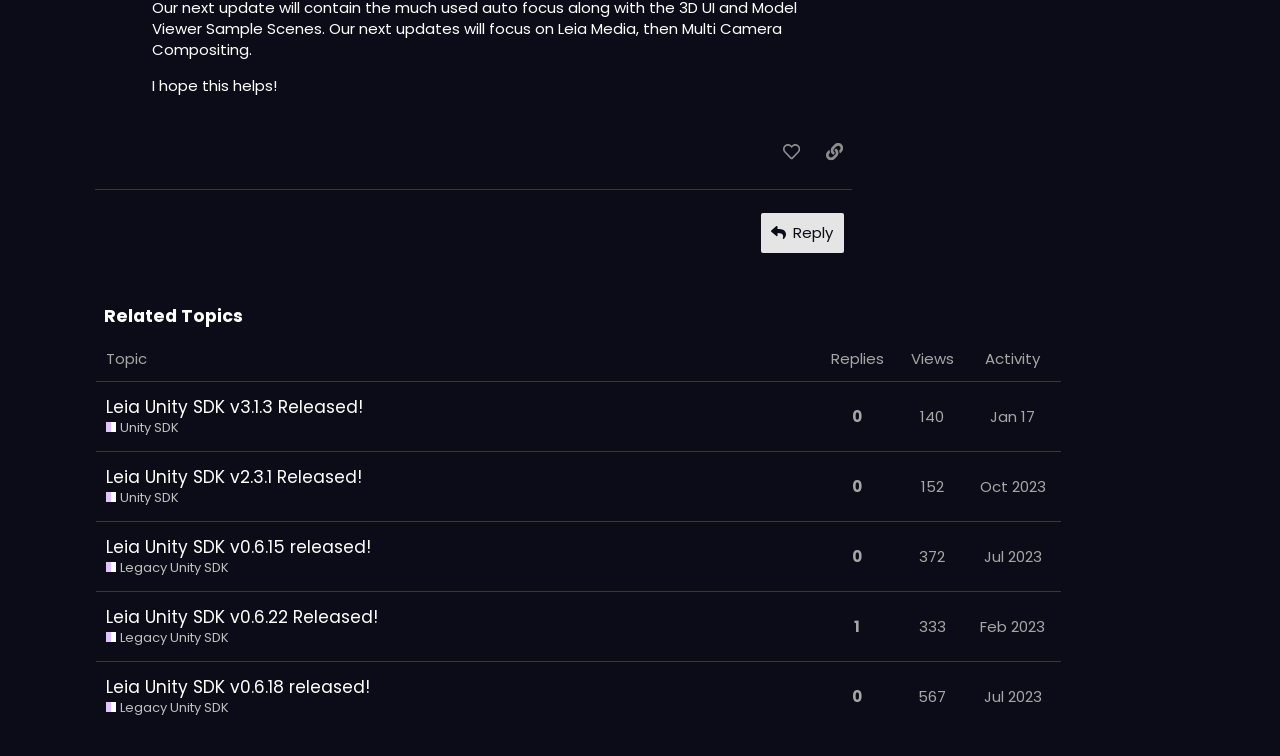Using the element description Reply, predict the bounding box coordinates for the UI element. Provide the coordinates in (top-left x, top-left y, bottom-right x, bottom-right y) format with values ranging from 0 to 1.

[0.594, 0.282, 0.659, 0.335]